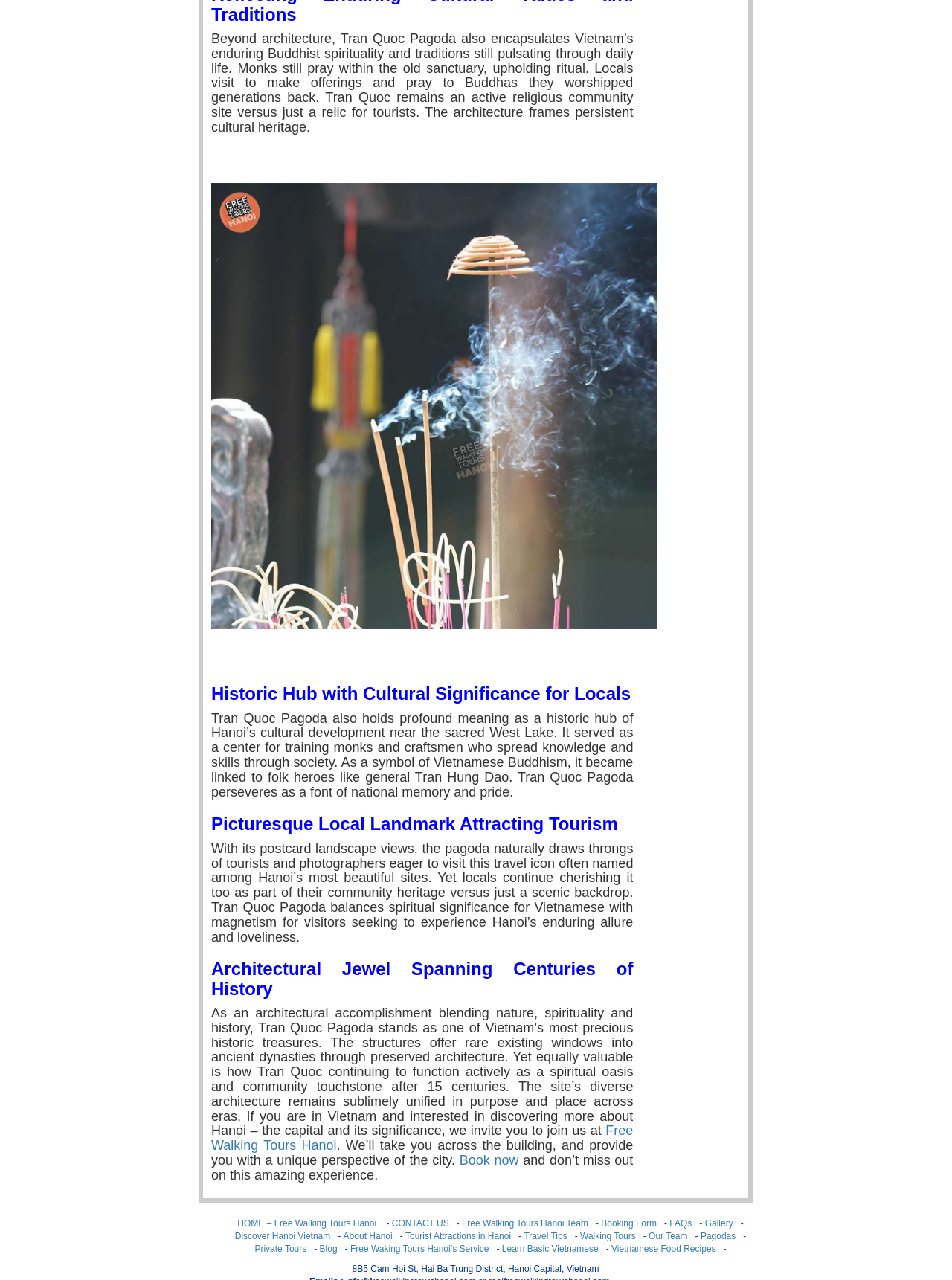Find and specify the bounding box coordinates that correspond to the clickable region for the instruction: "Click on 'Free Walking Tours Hanoi'".

[0.222, 0.878, 0.665, 0.901]